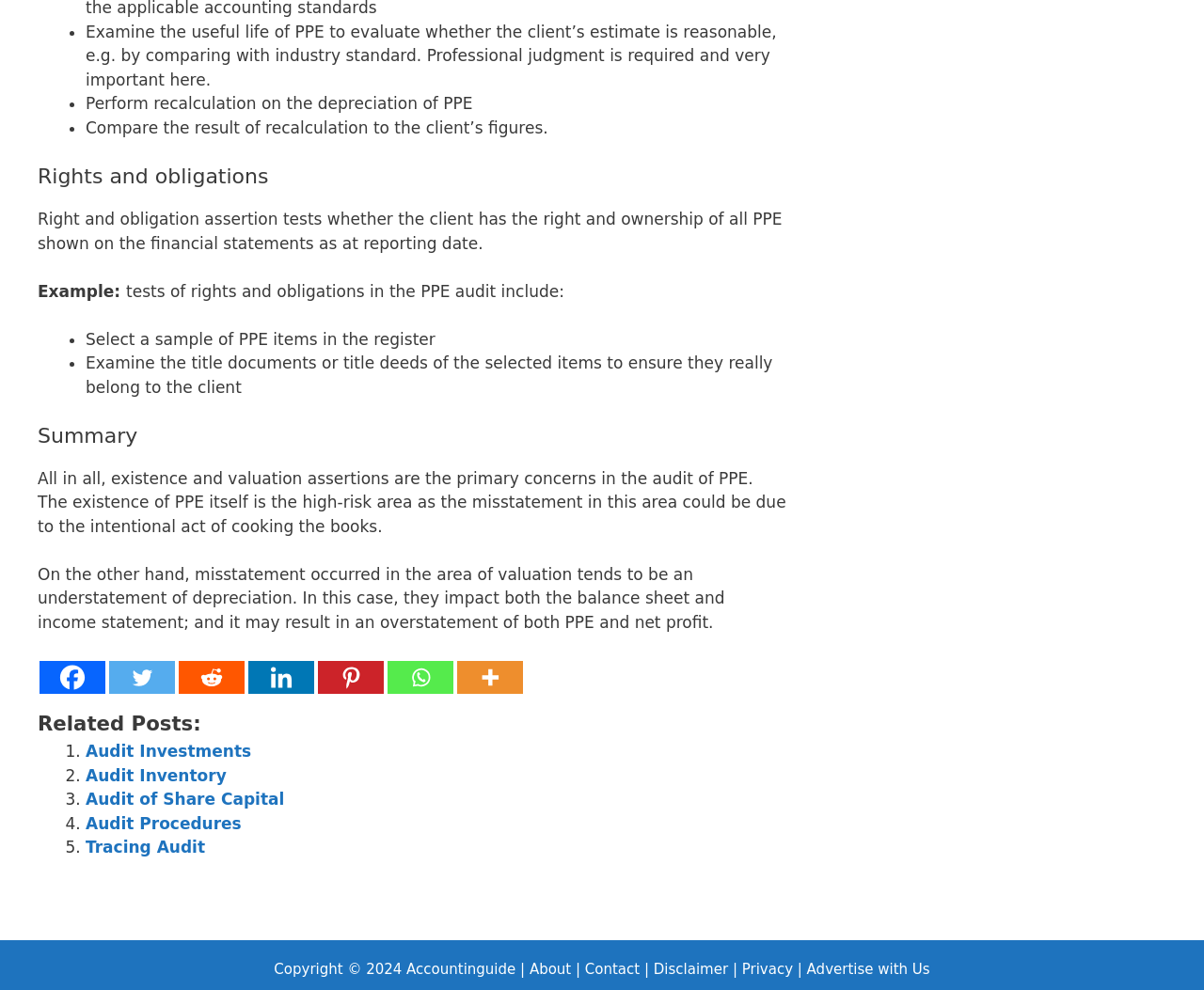Identify the bounding box coordinates for the UI element described as follows: "Covid-19". Ensure the coordinates are four float numbers between 0 and 1, formatted as [left, top, right, bottom].

None